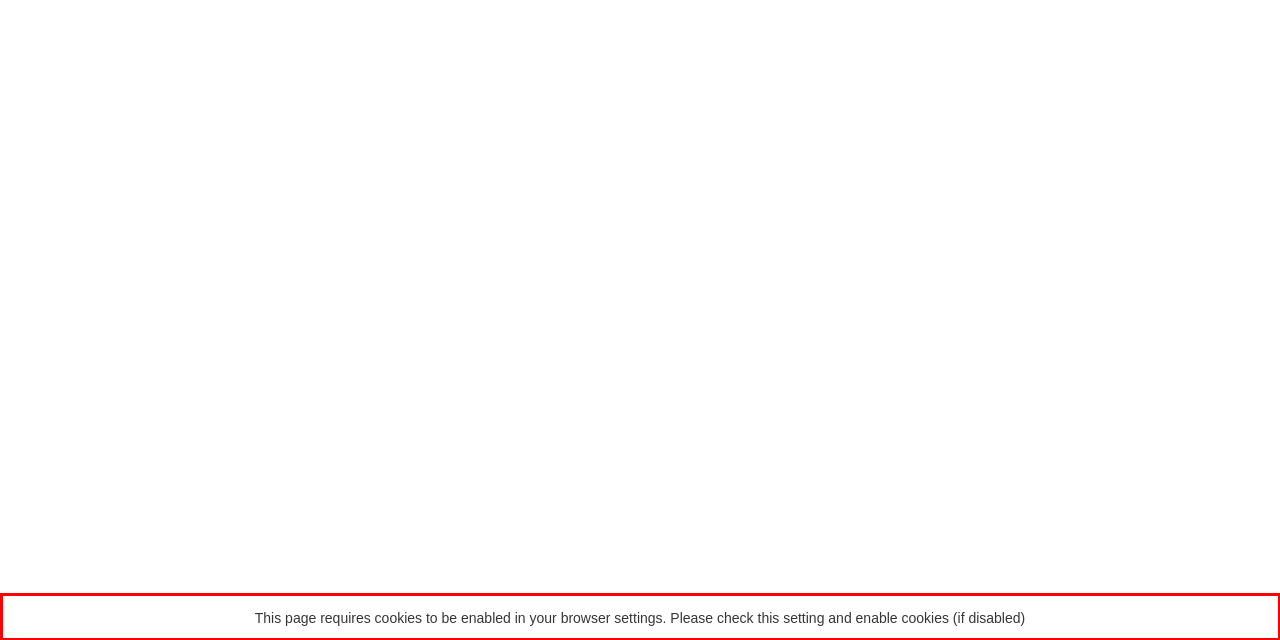Within the screenshot of the webpage, there is a red rectangle. Please recognize and generate the text content inside this red bounding box.

This page requires cookies to be enabled in your browser settings. Please check this setting and enable cookies (if disabled)